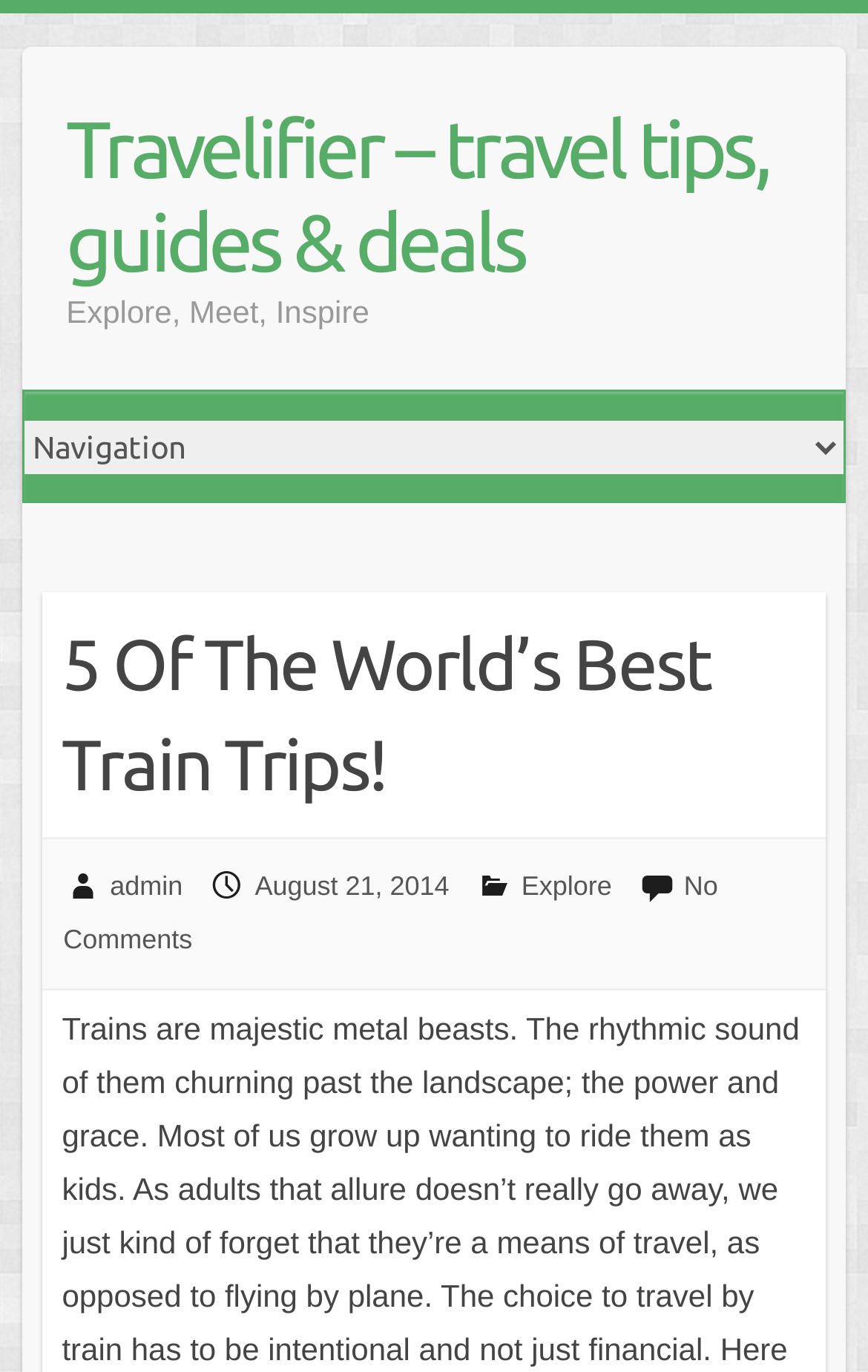Determine the primary headline of the webpage.

Travelifier – travel tips, guides & deals